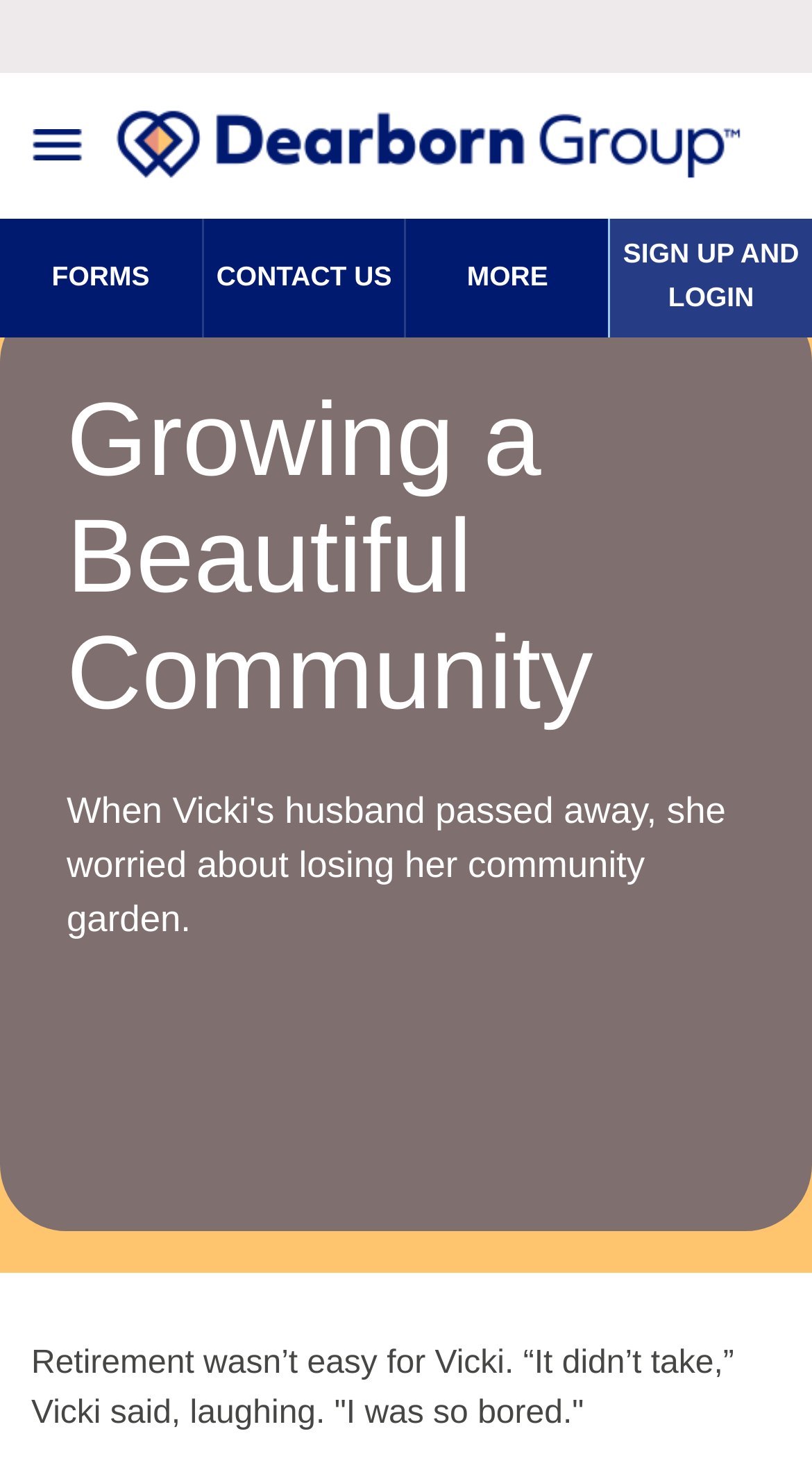Generate an in-depth caption that captures all aspects of the webpage.

The webpage is divided into two main sections: a top navigation bar and a main content area. 

At the top left corner, there is a mobile menu icon, which is a small image that can be clicked to expand the menu. Next to it, there is a link labeled "welcome" with an accompanying image. 

The top navigation bar consists of five links: "Contact Us", "Find a Doctor", "More", and "Sign Up or Login". Each link has a corresponding text label below it, with the text "FORMS" below the "Contact Us" link, "CONTACT US" below the "Find a Doctor" link, "MORE" below the "More" link, and "SIGN UP AND LOGIN" below the "Sign Up or Login" link. These links and labels are positioned horizontally across the top of the page.

Below the navigation bar, there is a large heading that reads "Growing a Beautiful Community". 

The main content area features a paragraph of text that tells a story about Vicki, who found retirement to be boring. This text is positioned near the bottom of the page.